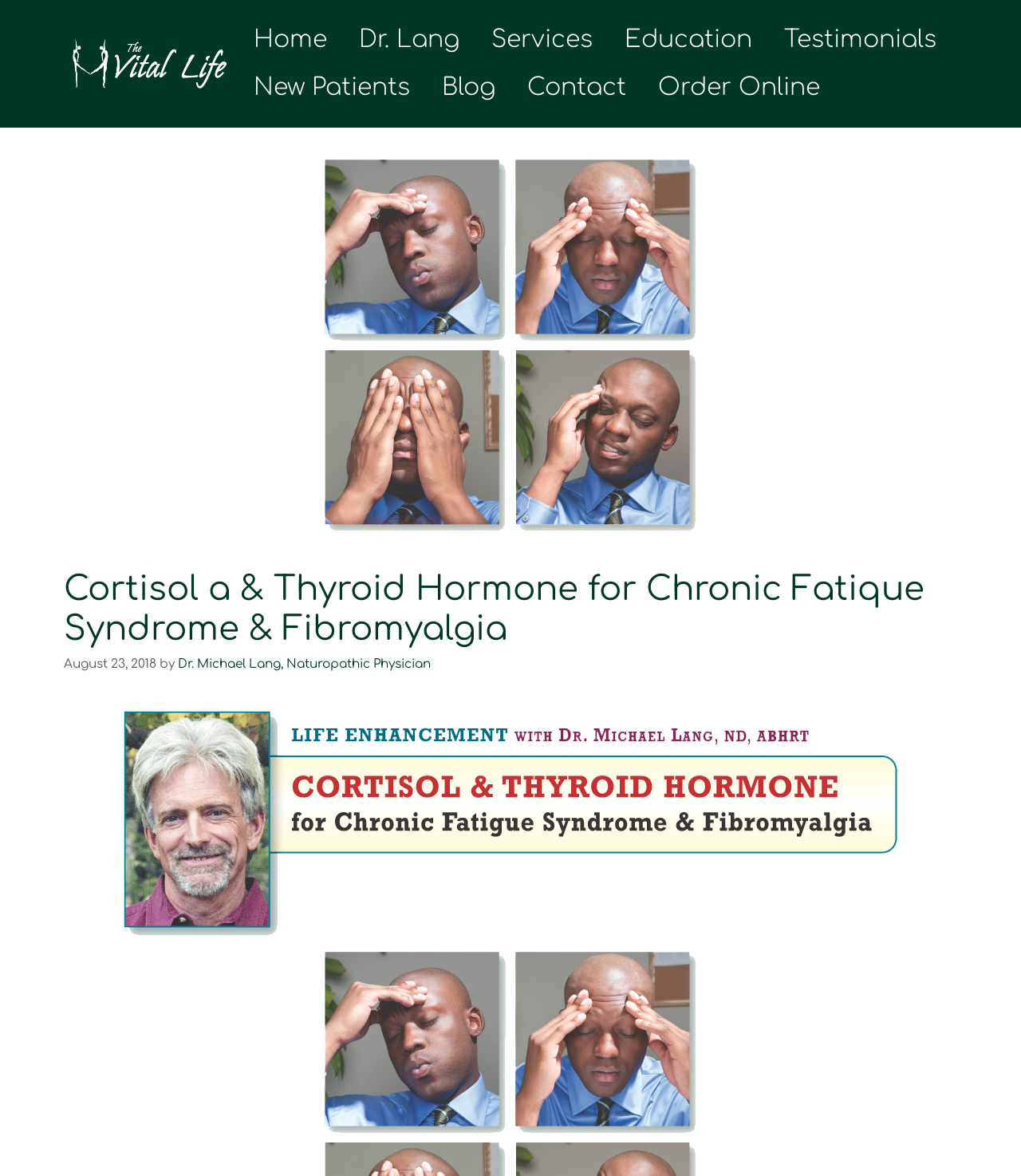What is the purpose of the 'Order Online' link?
Answer the question with a thorough and detailed explanation.

I inferred the purpose of the link by considering its position within the navigation section and its text content, which suggests that it allows users to make online purchases or orders.